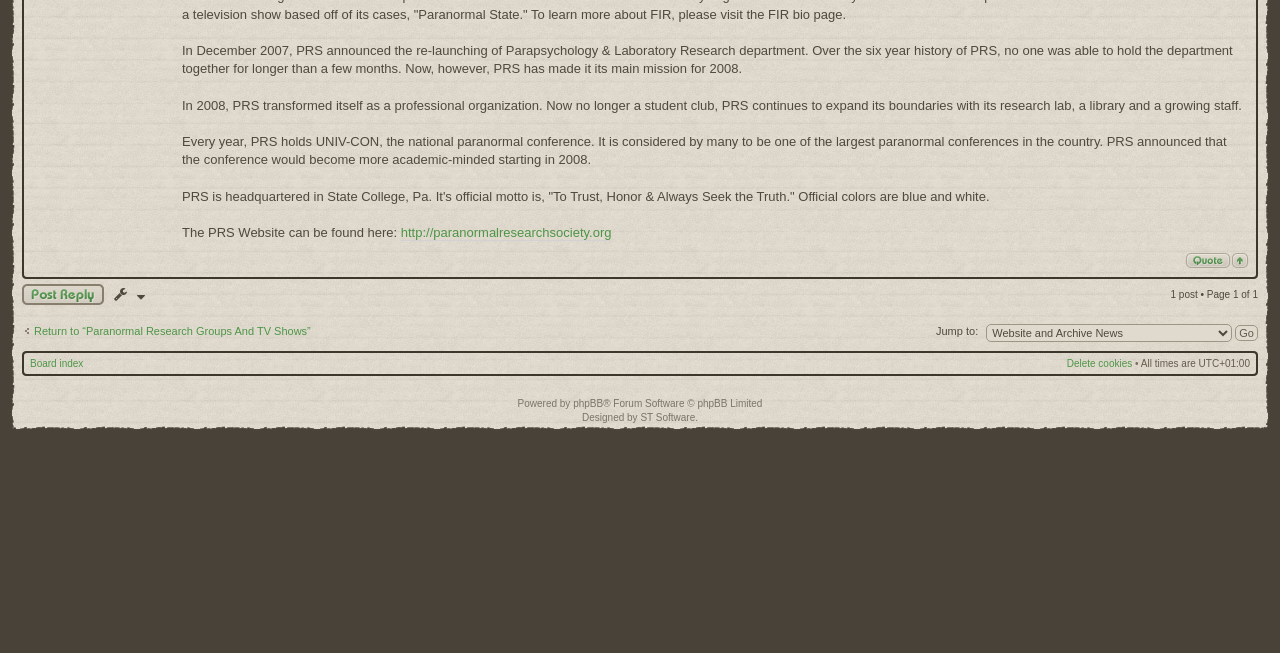Based on the element description: "« Jan", identify the UI element and provide its bounding box coordinates. Use four float numbers between 0 and 1, [left, top, right, bottom].

None